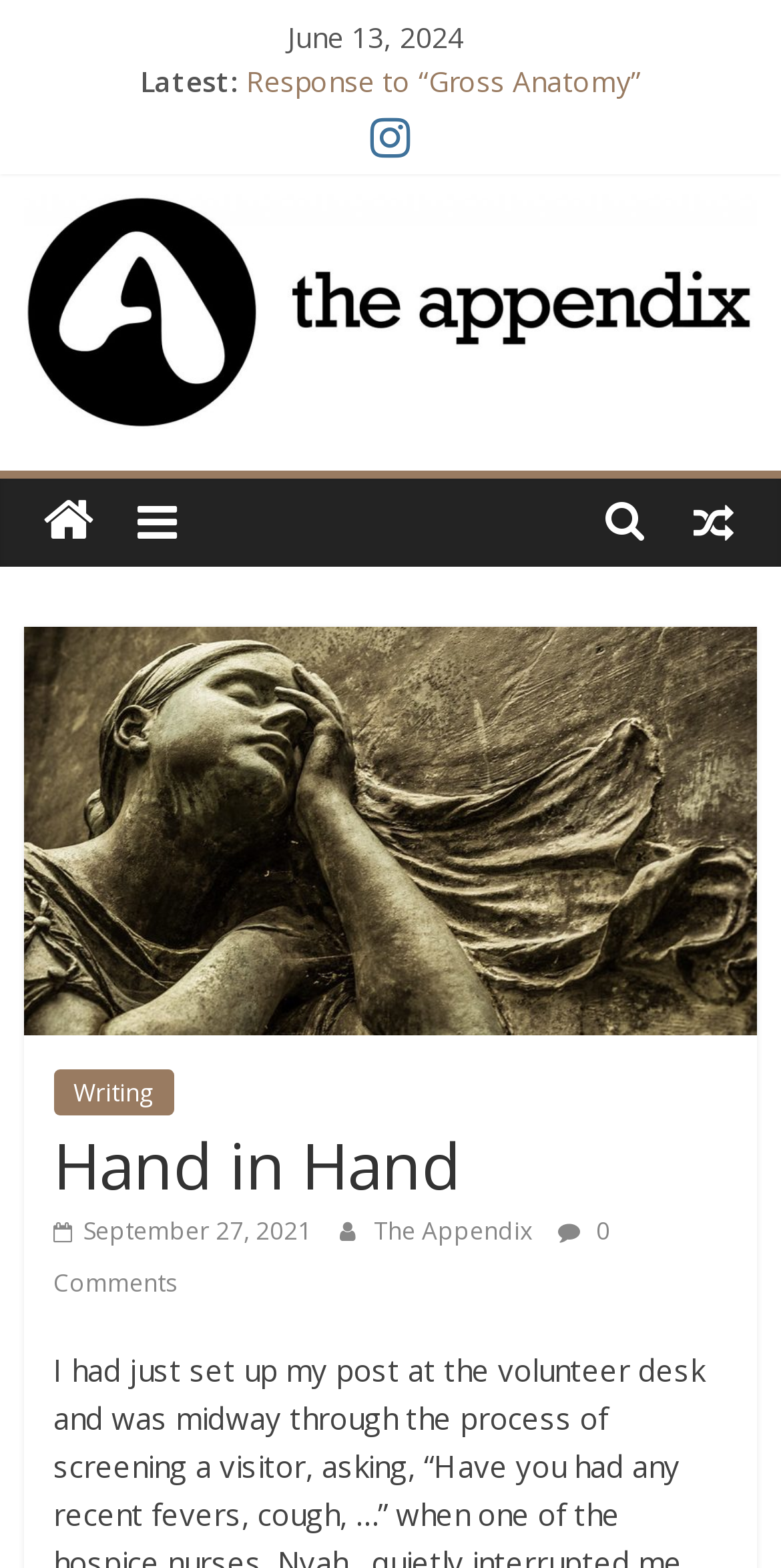Provide the bounding box coordinates for the area that should be clicked to complete the instruction: "Read the response to 'Gross Anatomy'".

[0.315, 0.069, 0.821, 0.093]